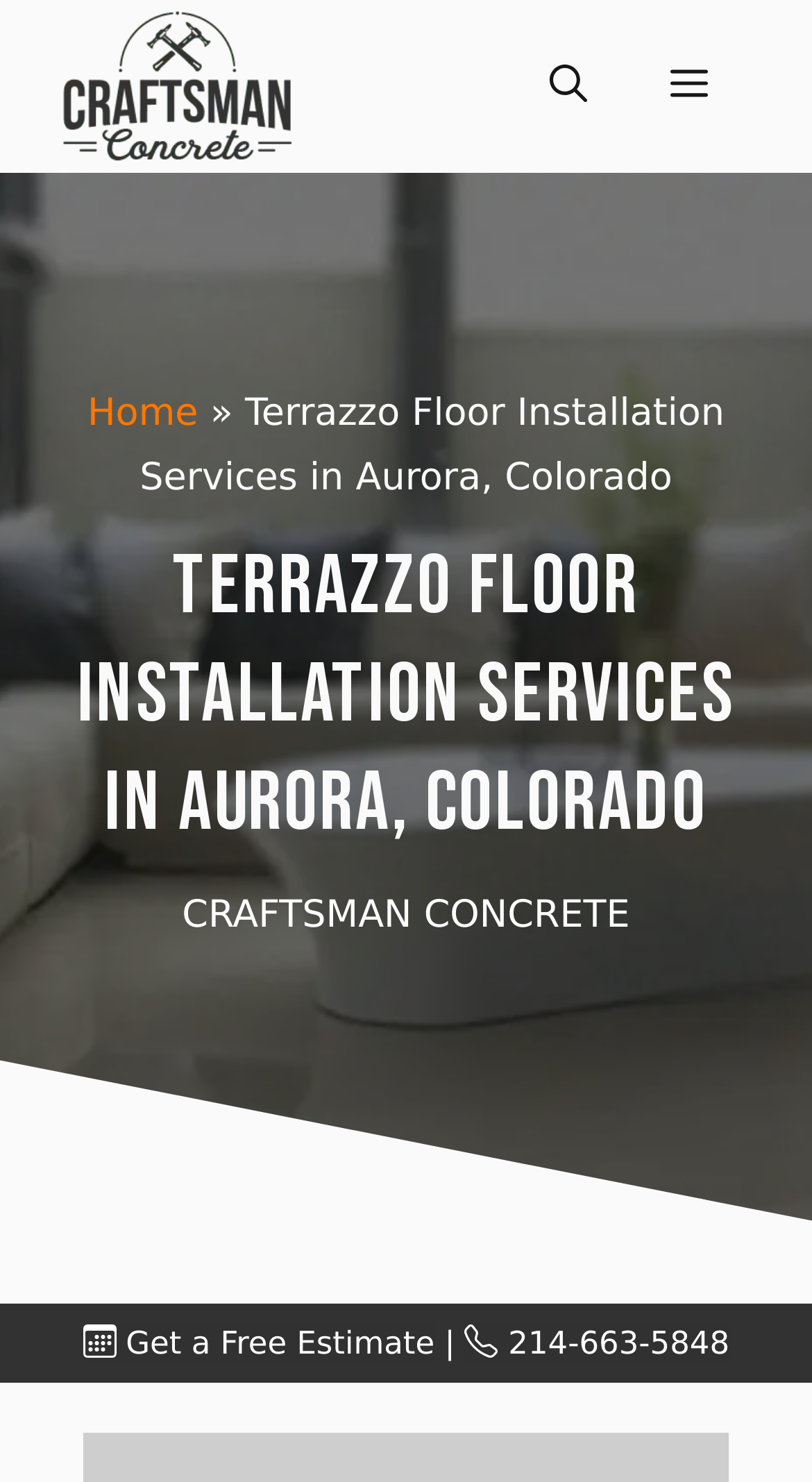Answer the following query with a single word or phrase:
What is the service provided?

Terrazzo Floor Installation